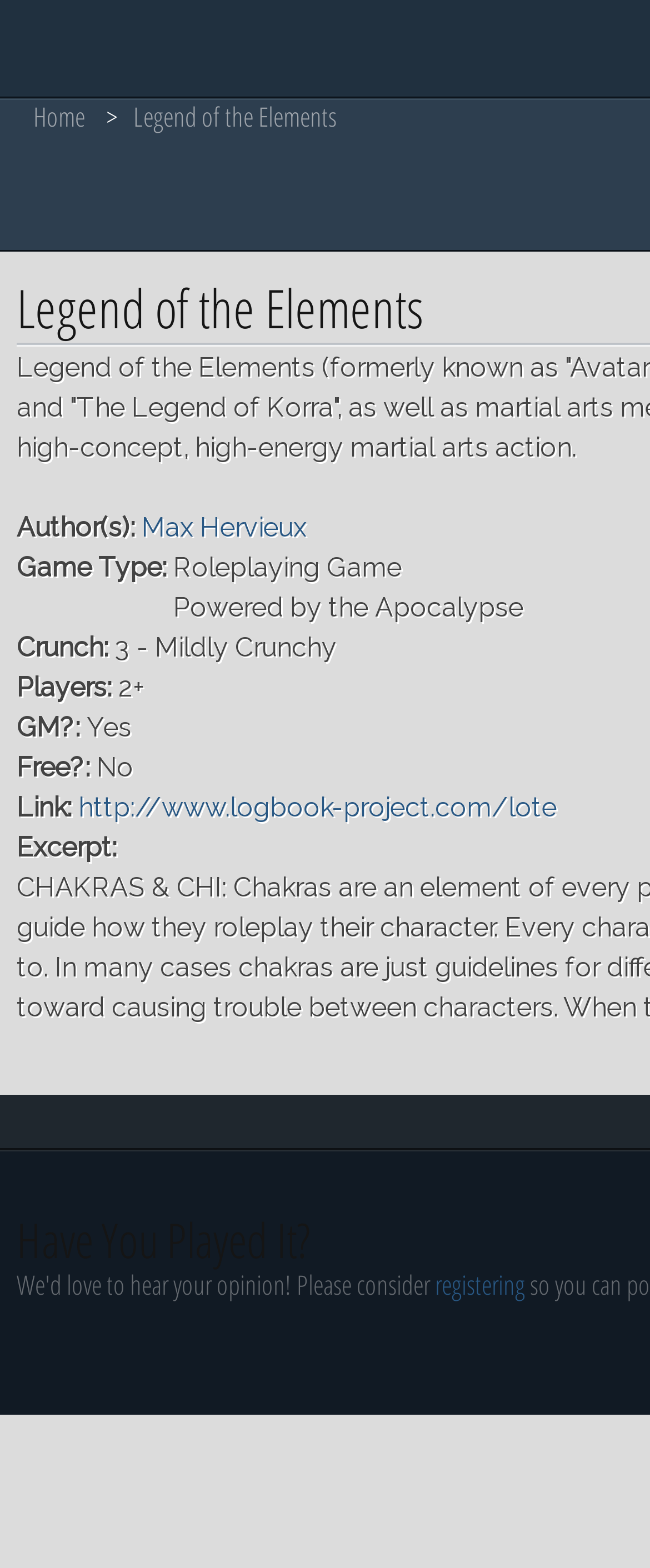Offer a meticulous caption that includes all visible features of the webpage.

The webpage is about "Legend of the Elements", a role-playing game. At the top left, there is a navigation link to "Home". Next to it, there is a greater-than symbol (>). The title "Legend of the Elements" is displayed prominently.

Below the title, there is a section with various details about the game. The author's name, Max Hervieux, is listed, along with the game type, which is a role-playing game powered by the Apocalypse. The game's crunch level is mildly crunchy, and it is designed for 2 or more players. The game requires a game master, and it is not free.

On the same section, there is a link to the game's website, http://www.logbook-project.com/lote. Additionally, there is an excerpt section, but it does not contain any text. At the bottom right, there is a link to "registering", which may be related to creating an account or signing up for something.

Overall, the webpage provides a concise overview of the "Legend of the Elements" role-playing game, including its author, game type, and key features.